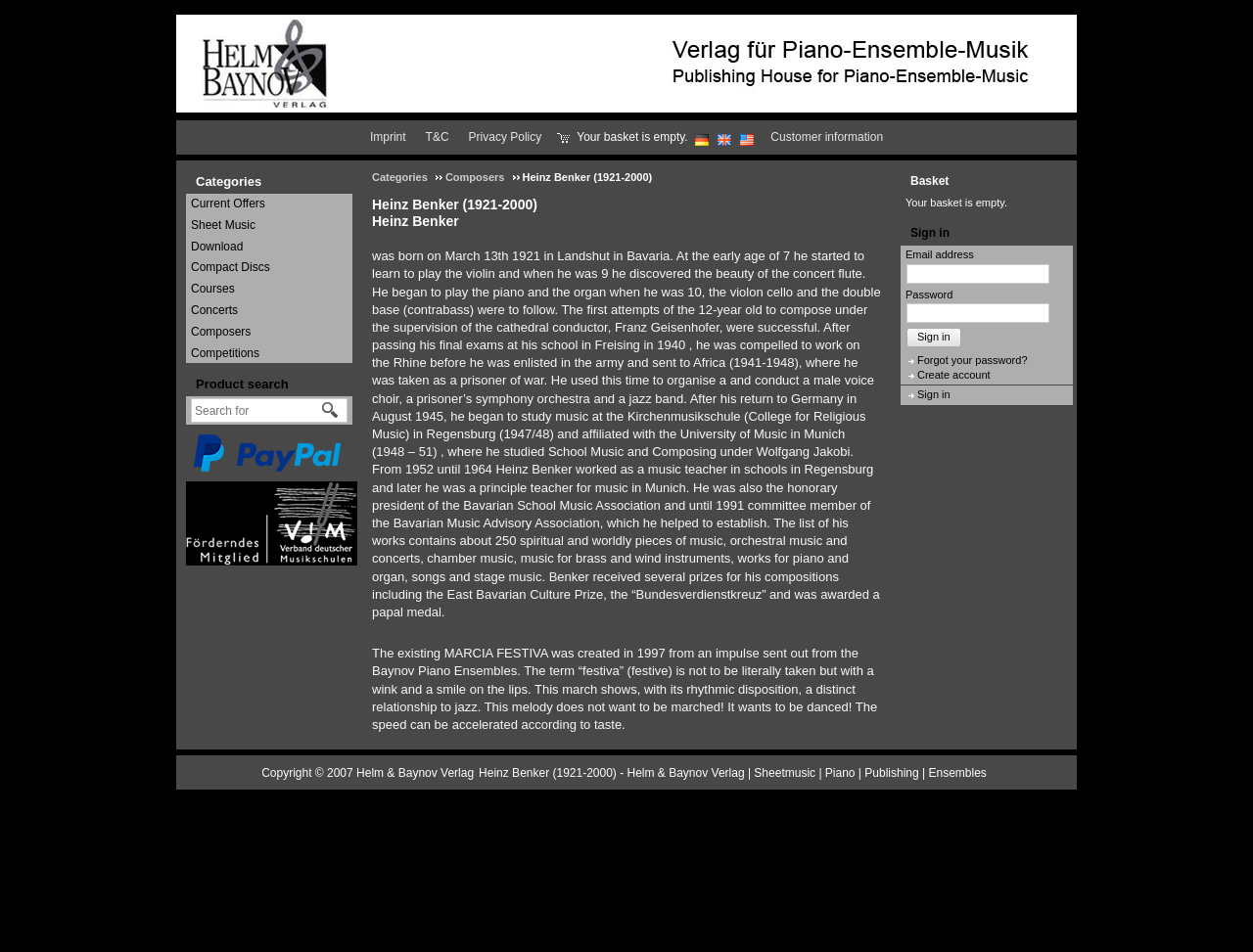Respond with a single word or phrase to the following question:
What is the name of the composer?

Heinz Benker